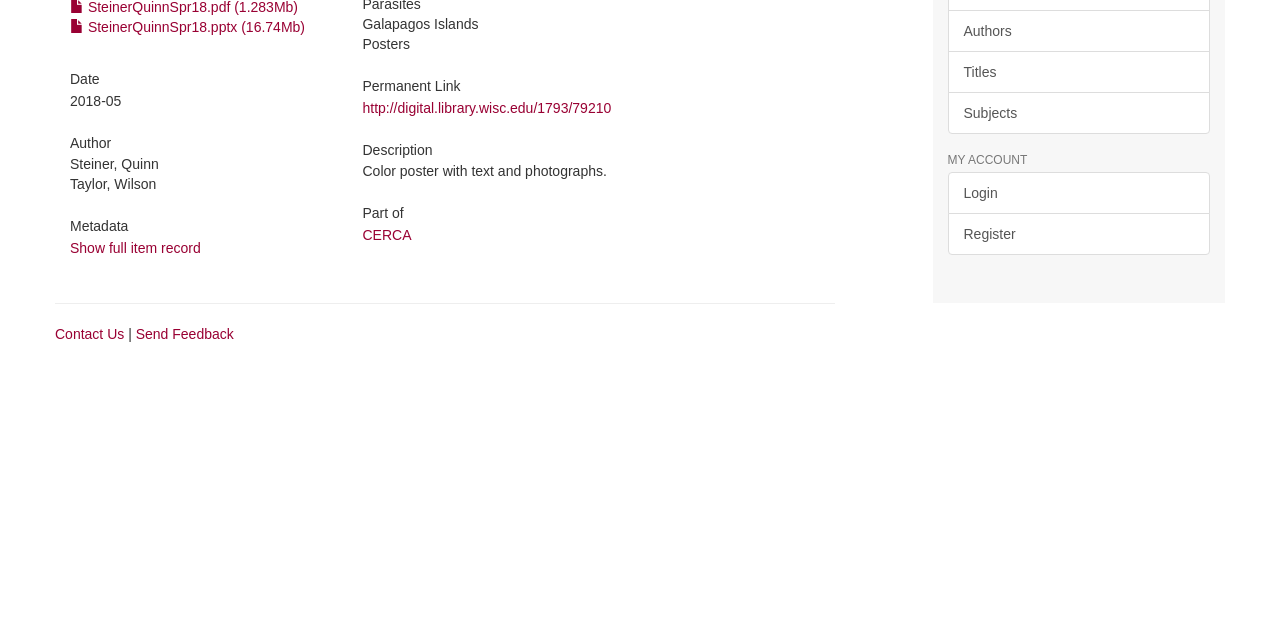For the element described, predict the bounding box coordinates as (top-left x, top-left y, bottom-right x, bottom-right y). All values should be between 0 and 1. Element description: Send Feedback

[0.106, 0.509, 0.183, 0.534]